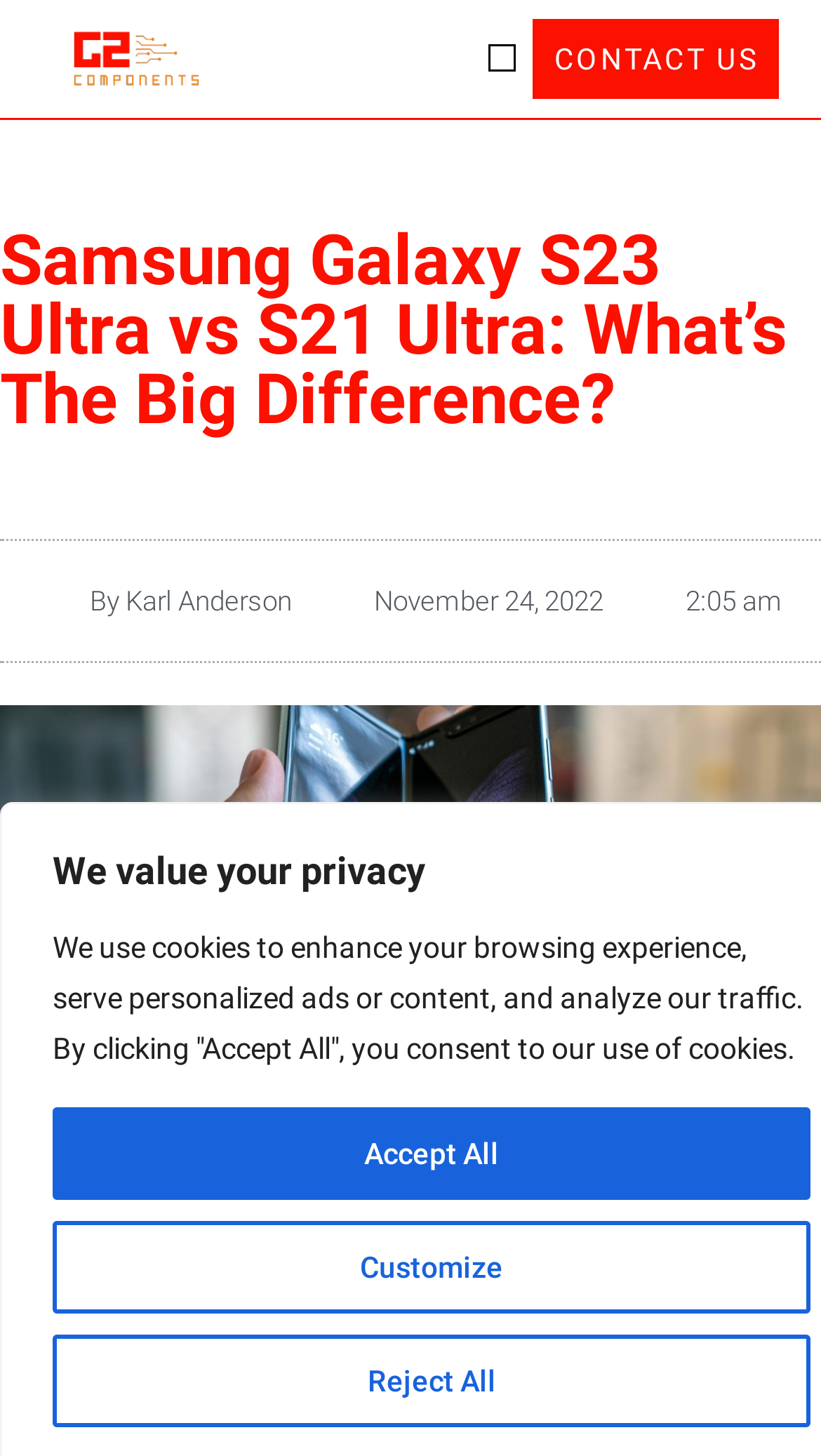Locate and generate the text content of the webpage's heading.

Samsung Galaxy S23 Ultra vs S21 Ultra: What’s The Big Difference?